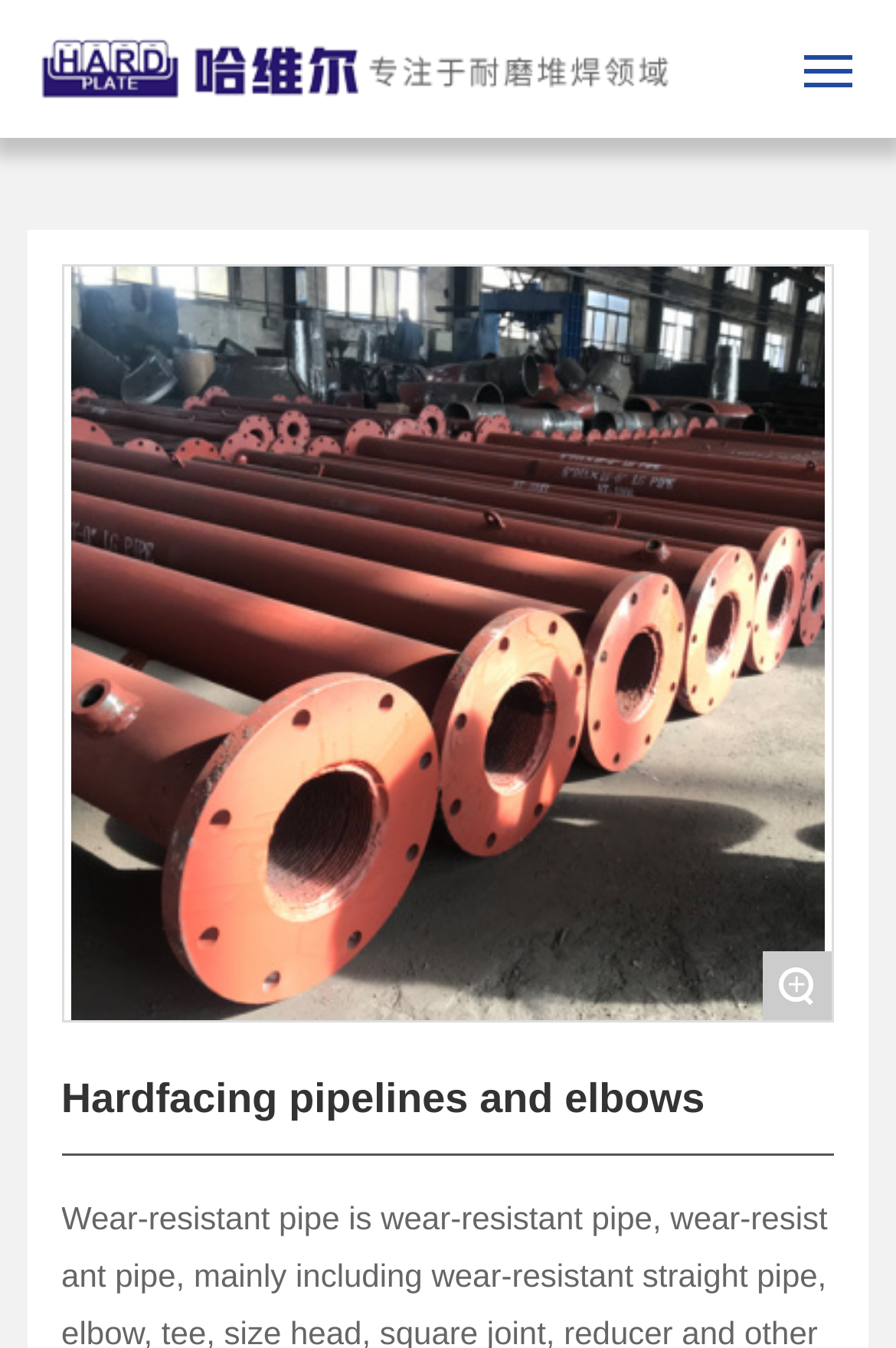Please provide a one-word or short phrase answer to the question:
What is the purpose of the '+' button?

Unknown